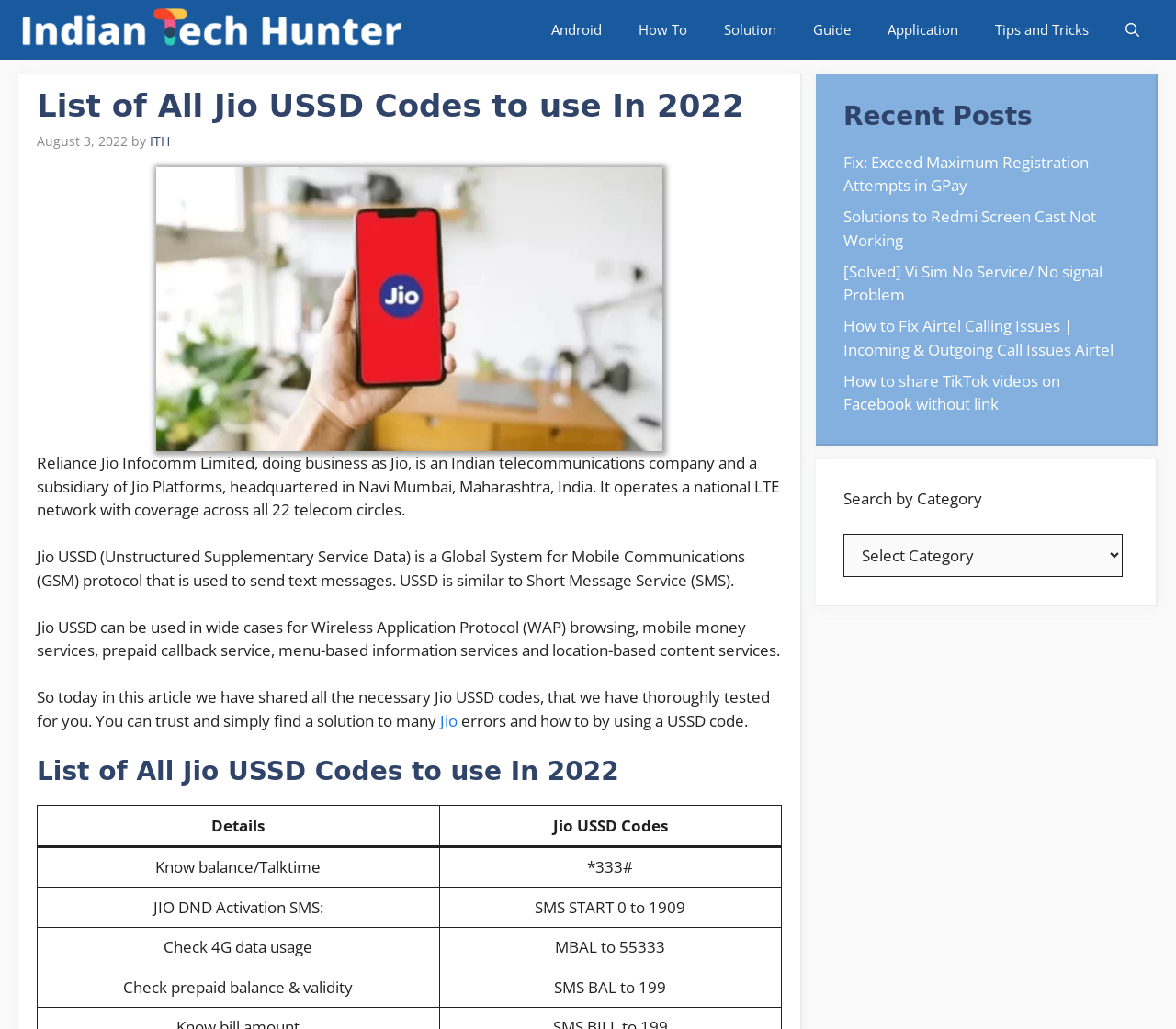Please specify the bounding box coordinates of the clickable region to carry out the following instruction: "Select a category from the dropdown menu". The coordinates should be four float numbers between 0 and 1, in the format [left, top, right, bottom].

[0.717, 0.518, 0.955, 0.56]